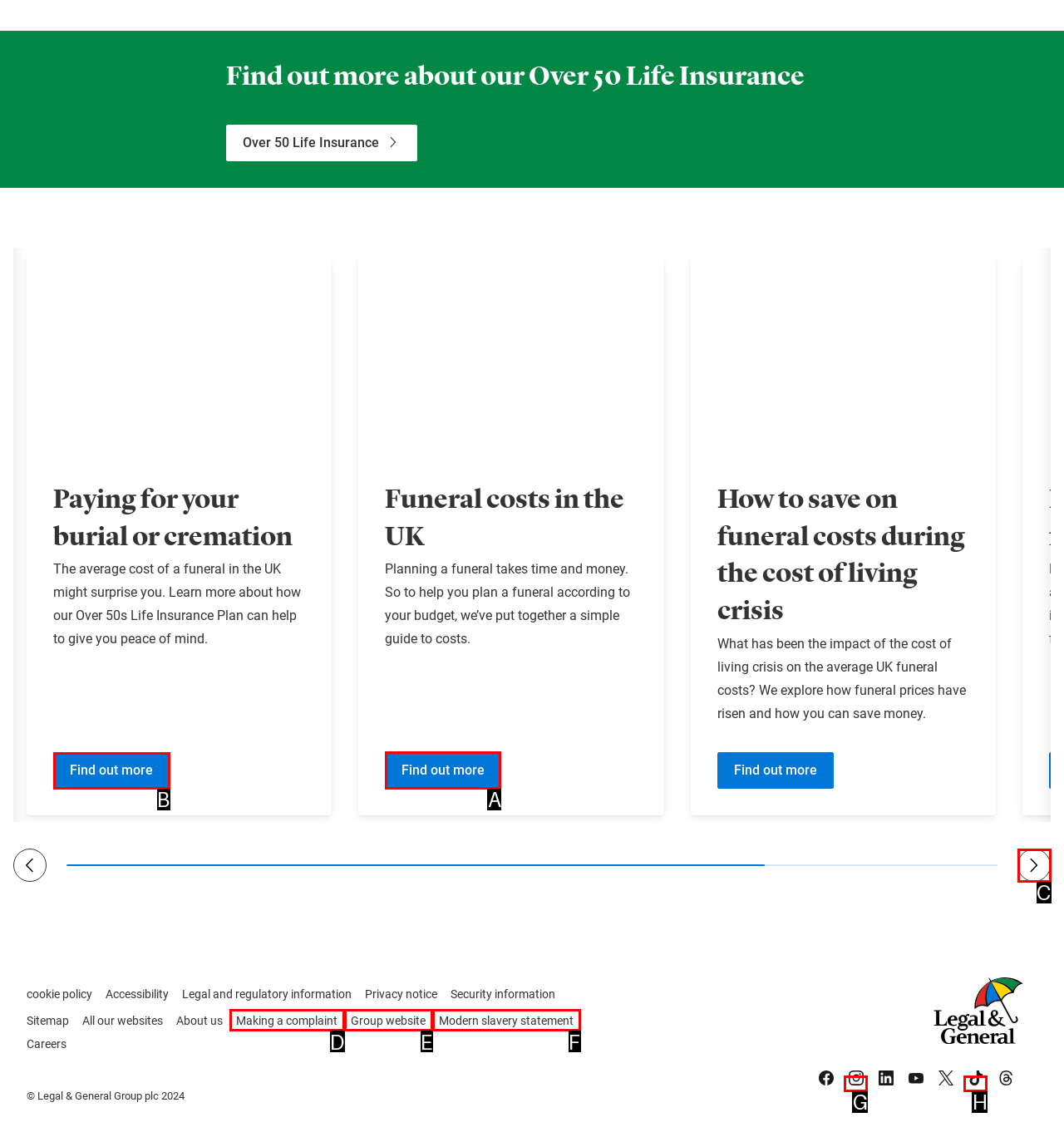Indicate which lettered UI element to click to fulfill the following task: Plan a funeral according to your budget
Provide the letter of the correct option.

A